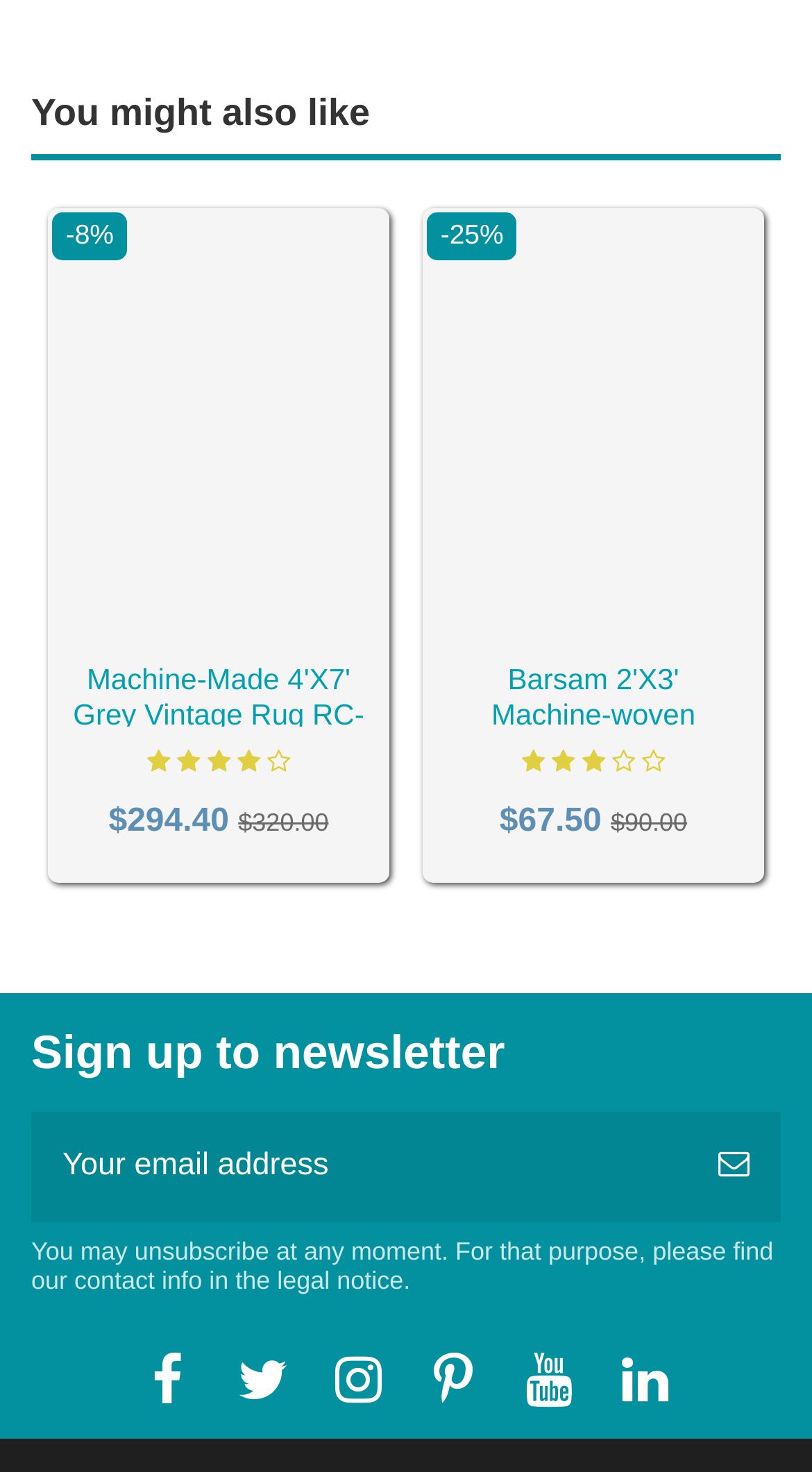Find and specify the bounding box coordinates that correspond to the clickable region for the instruction: "View product details of Machine-woven Artificial Silk Vintage Rug Rc-198".

[0.064, 0.144, 0.474, 0.436]